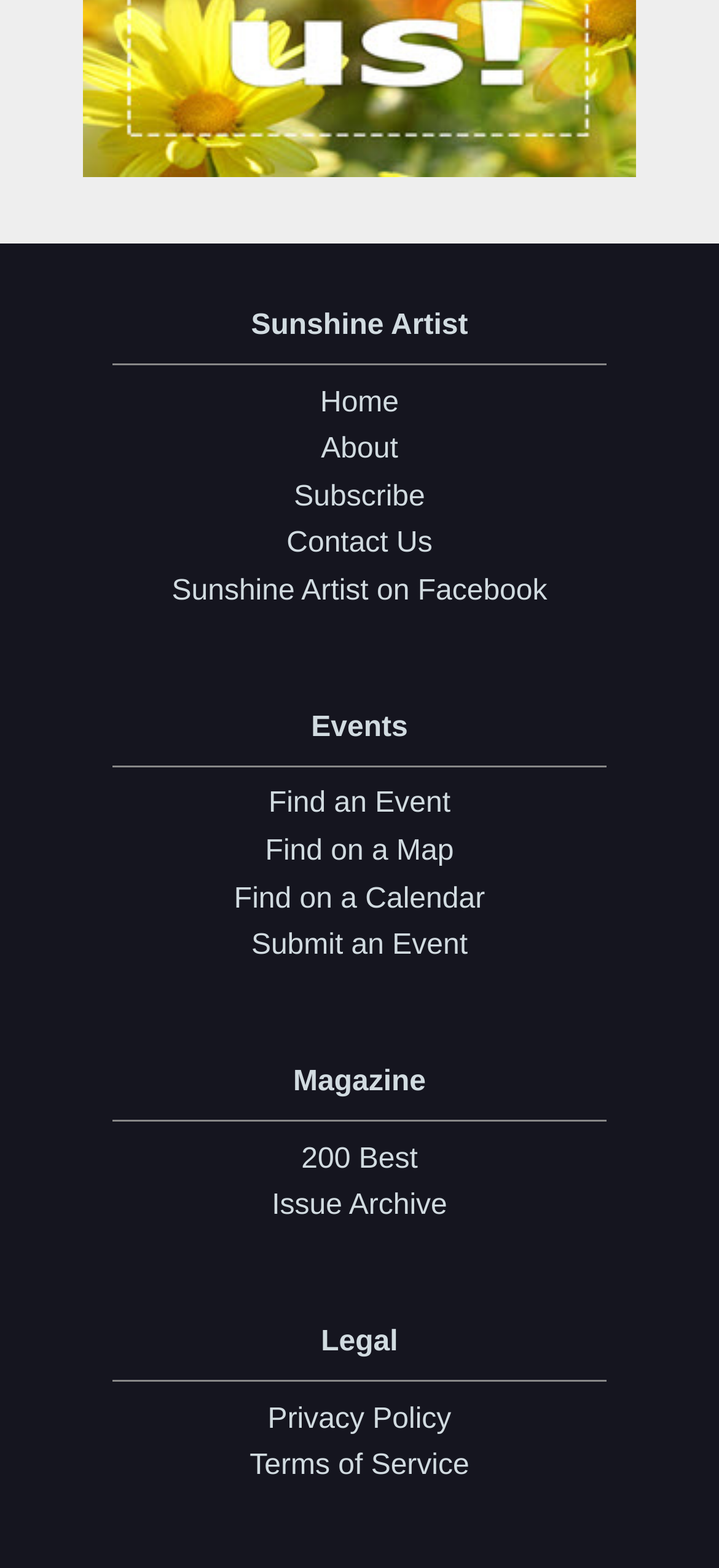Provide a one-word or short-phrase answer to the question:
How many main sections are present on the webpage?

4